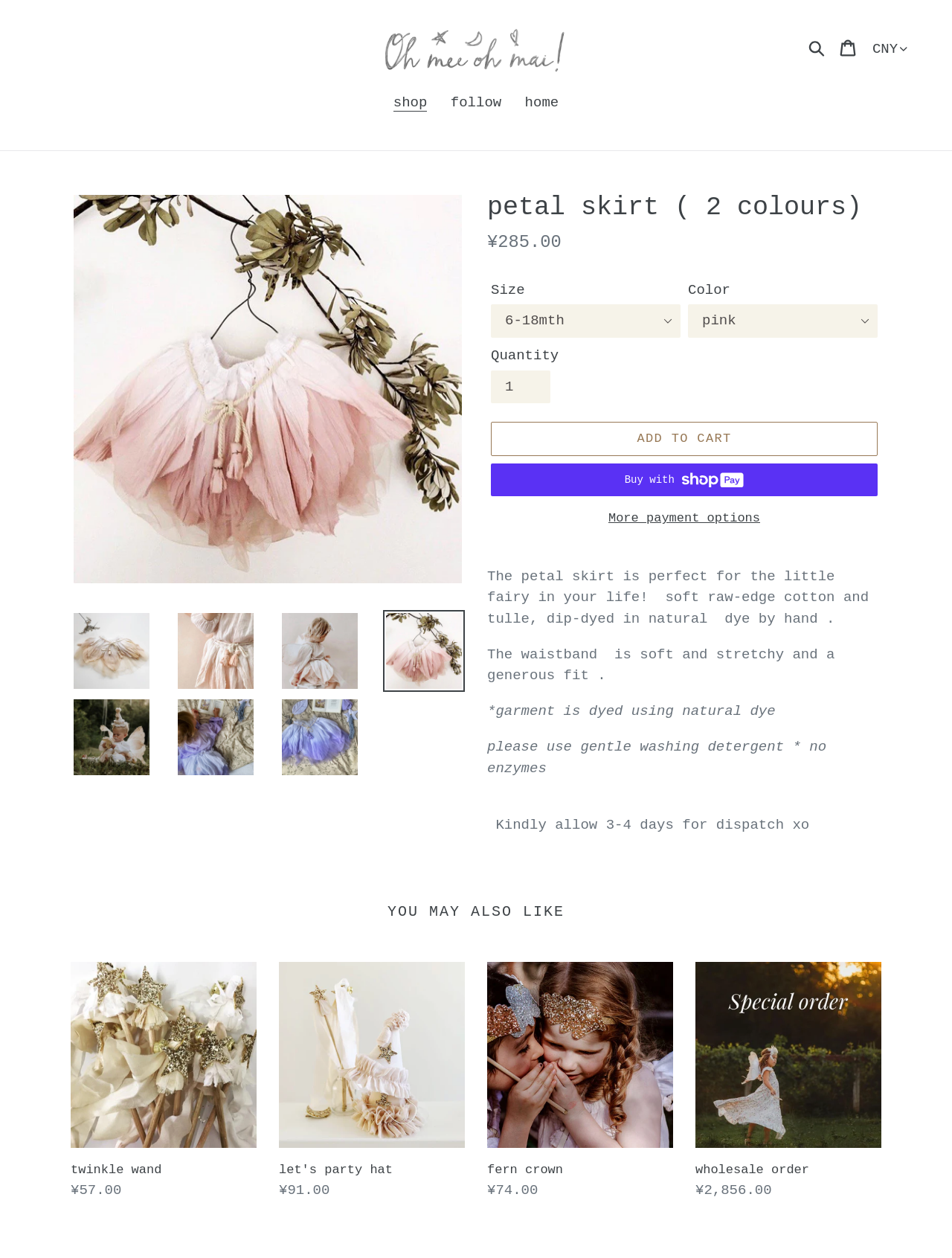Identify the bounding box coordinates of the HTML element based on this description: "wholesale order".

[0.73, 0.764, 0.926, 0.955]